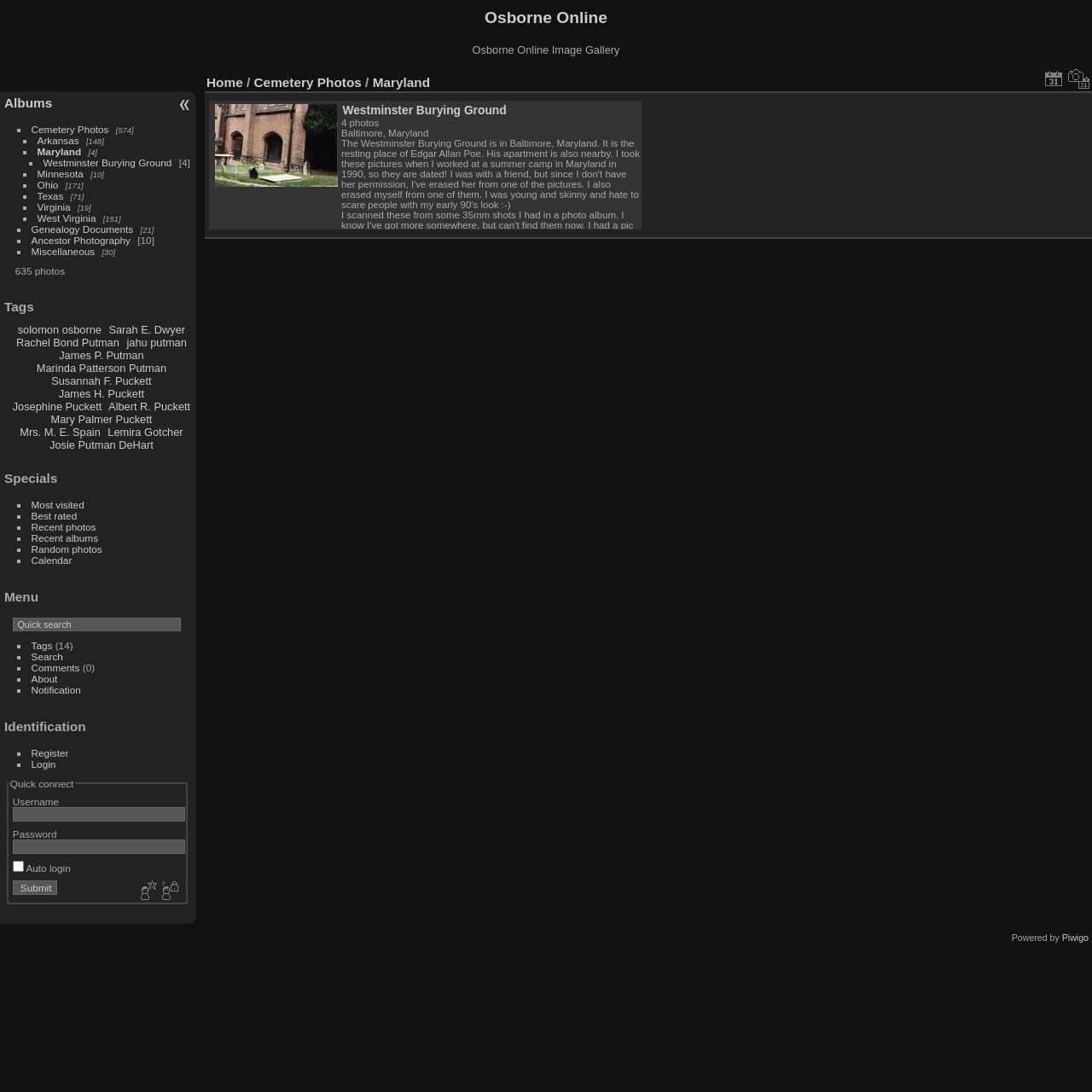Please locate the bounding box coordinates of the element that needs to be clicked to achieve the following instruction: "View Cemetery Photos". The coordinates should be four float numbers between 0 and 1, i.e., [left, top, right, bottom].

[0.029, 0.113, 0.1, 0.123]